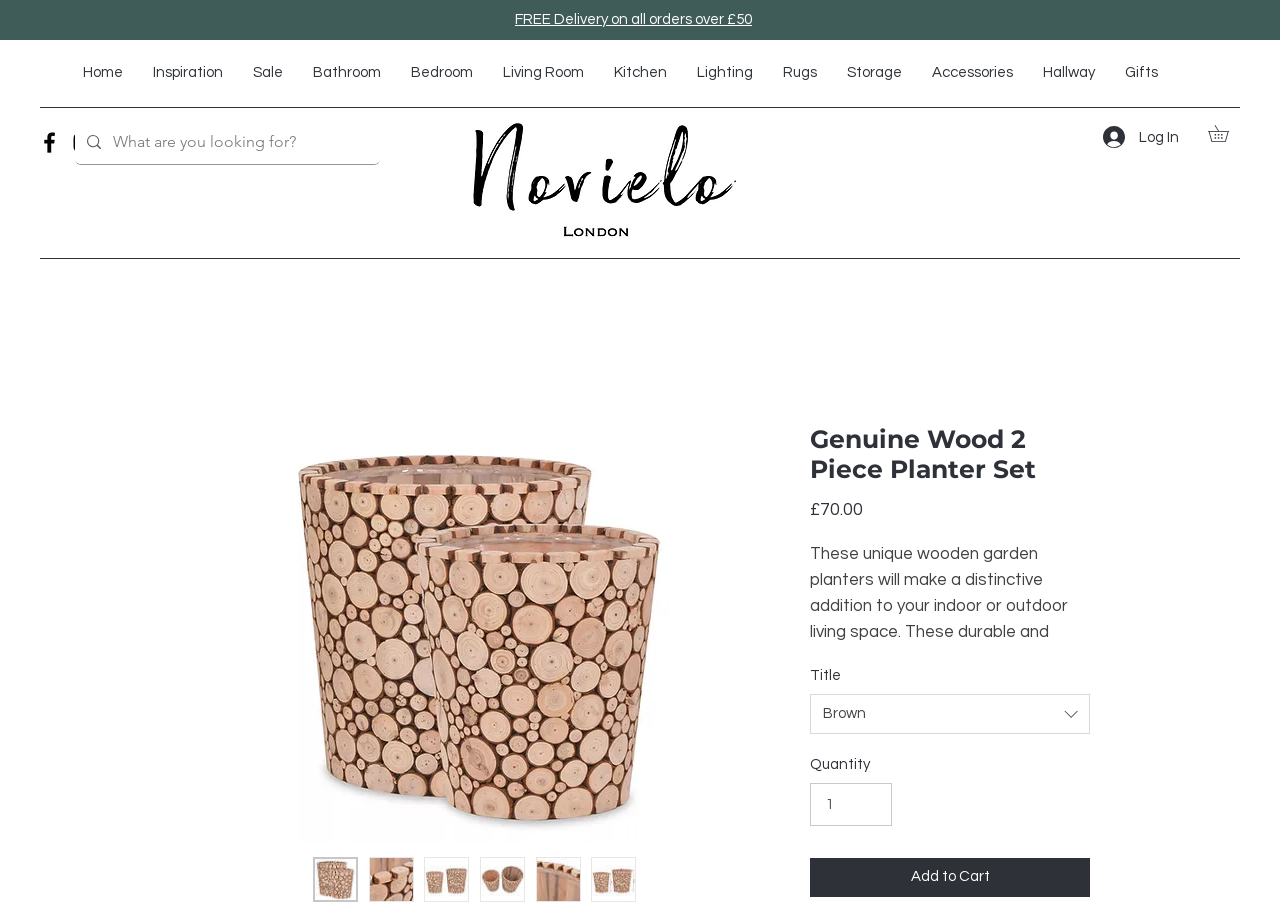Please find the bounding box coordinates of the element that needs to be clicked to perform the following instruction: "Click on Facebook link". The bounding box coordinates should be four float numbers between 0 and 1, represented as [left, top, right, bottom].

[0.028, 0.142, 0.049, 0.172]